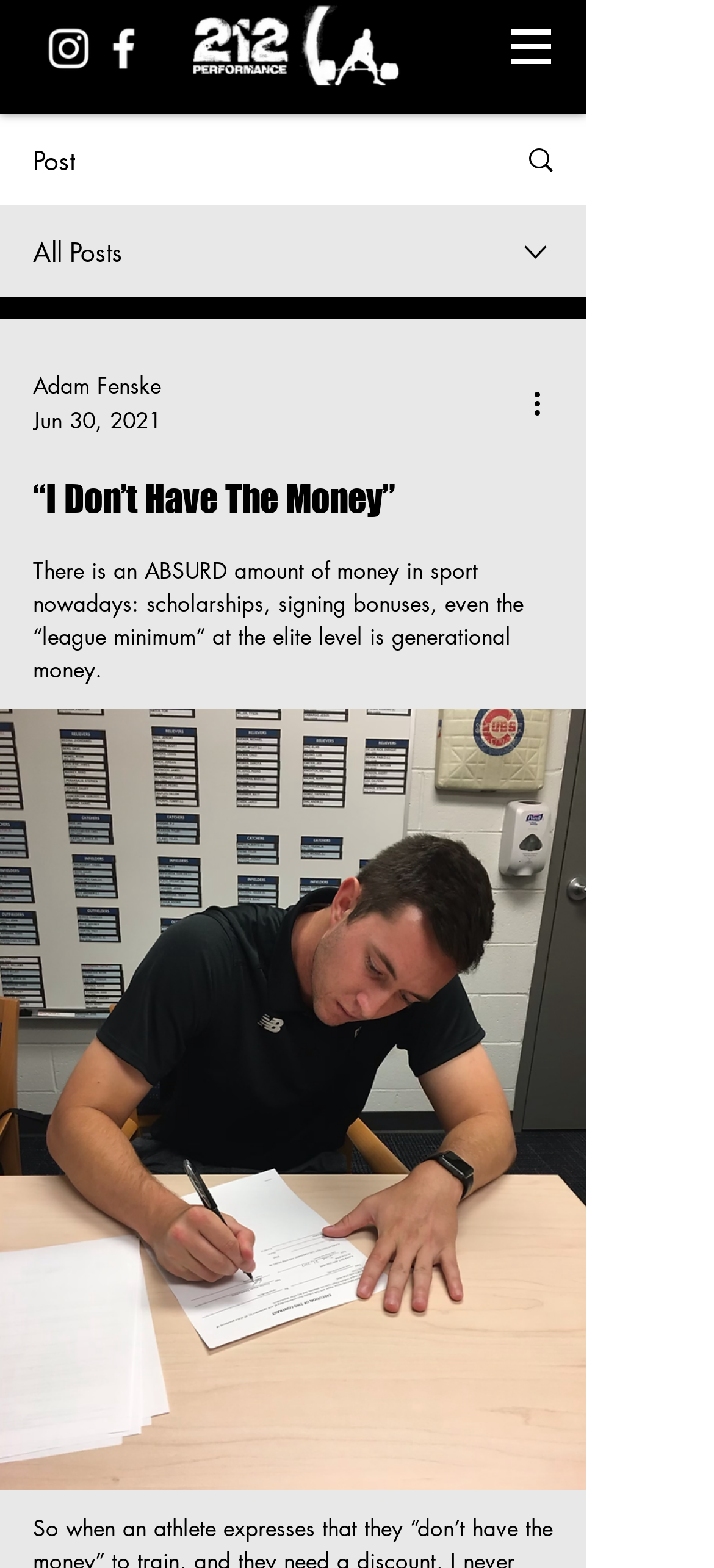What is the logo above the 'Post' button?
Examine the image and provide an in-depth answer to the question.

I found this by examining the elements above the 'Post' button, which has a static text element with the text 'Post'. Above this button, there is an image element with the text 'Gym_logo-removebg-preview.png', which suggests that it is a gym logo.